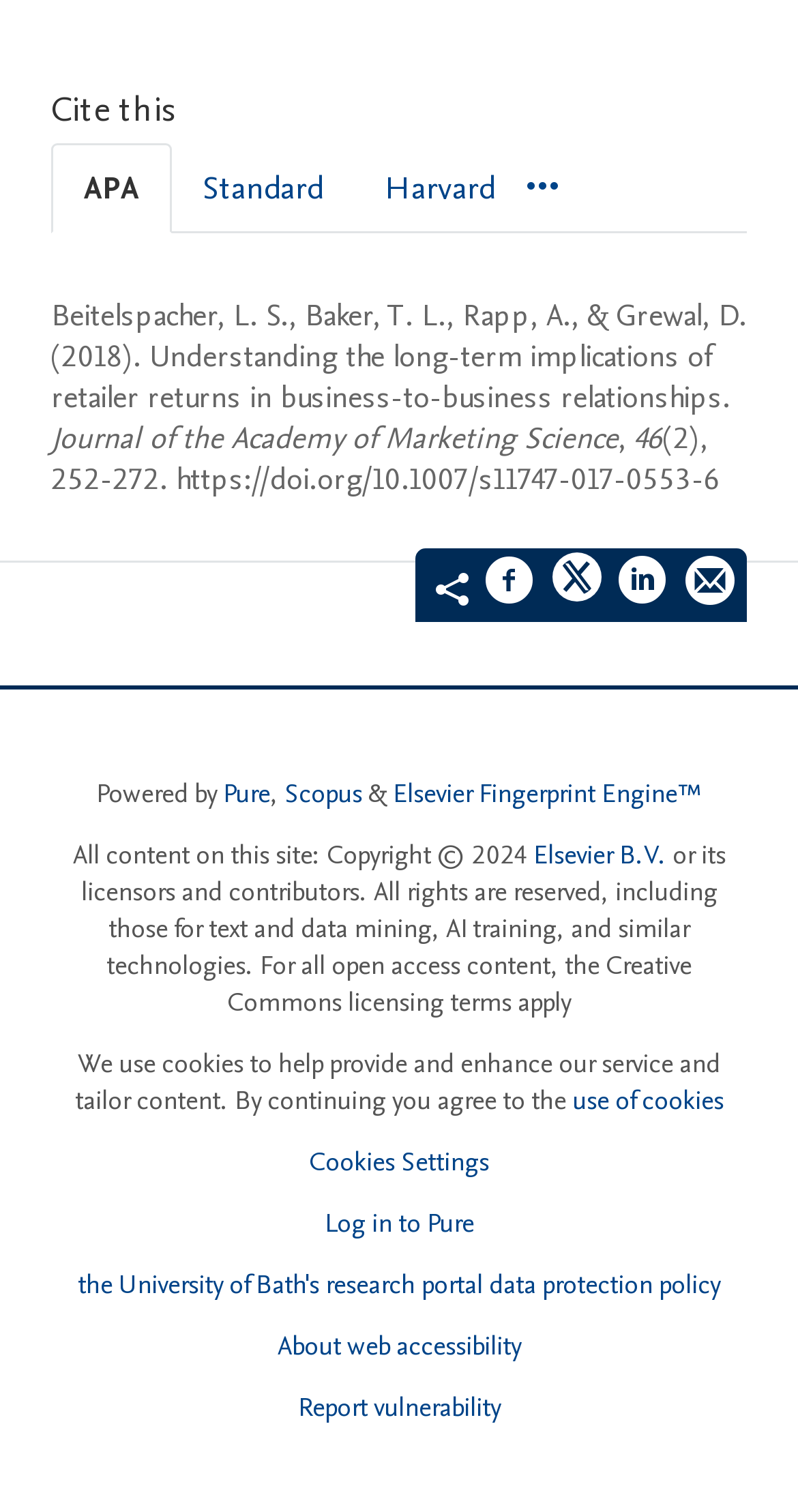Given the description Report vulnerability, predict the bounding box coordinates of the UI element. Ensure the coordinates are in the format (top-left x, top-left y, bottom-right x, bottom-right y) and all values are between 0 and 1.

[0.373, 0.918, 0.627, 0.943]